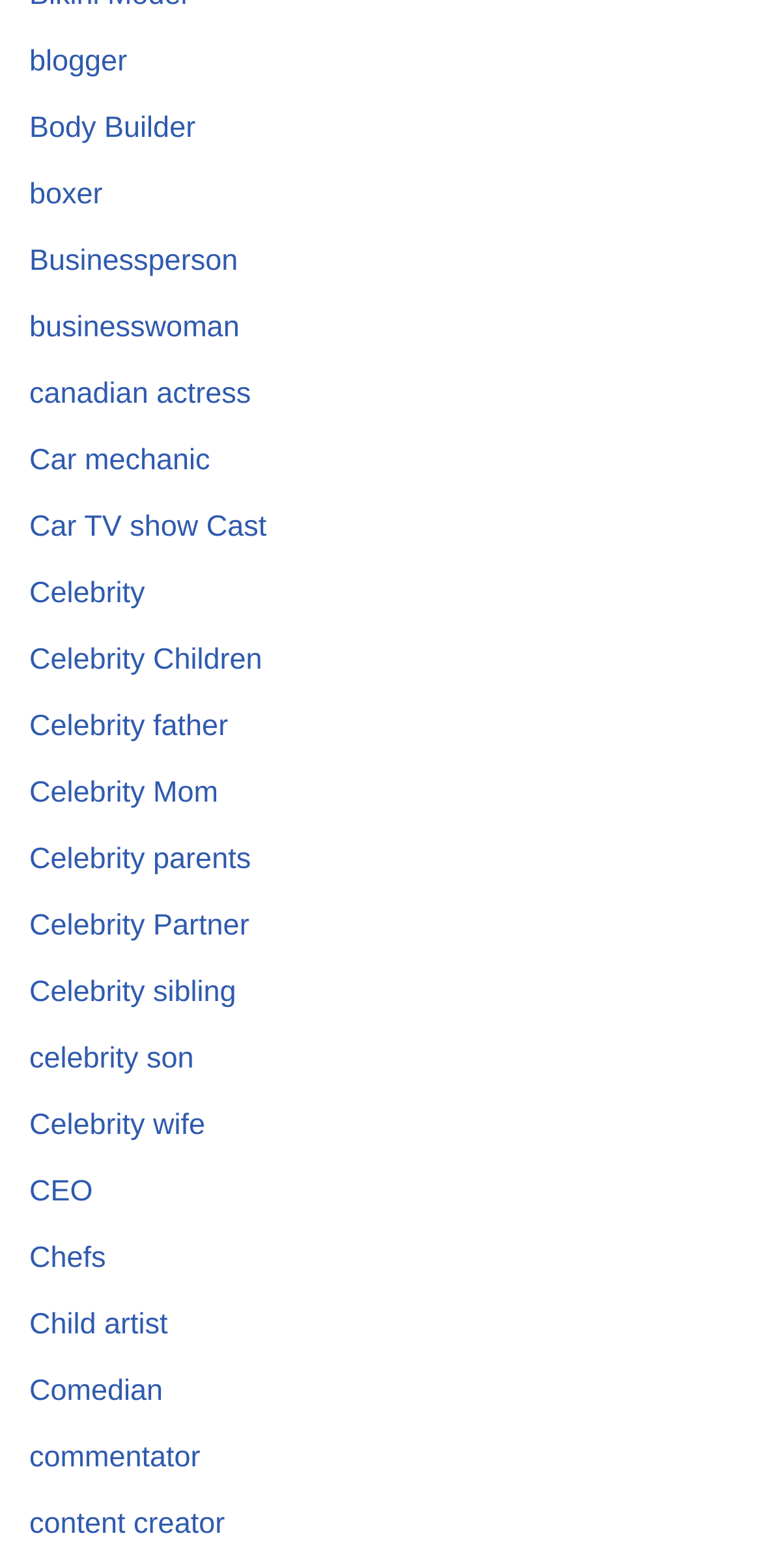Extract the bounding box coordinates for the described element: "Car TV show Cast". The coordinates should be represented as four float numbers between 0 and 1: [left, top, right, bottom].

[0.038, 0.872, 0.376, 0.895]